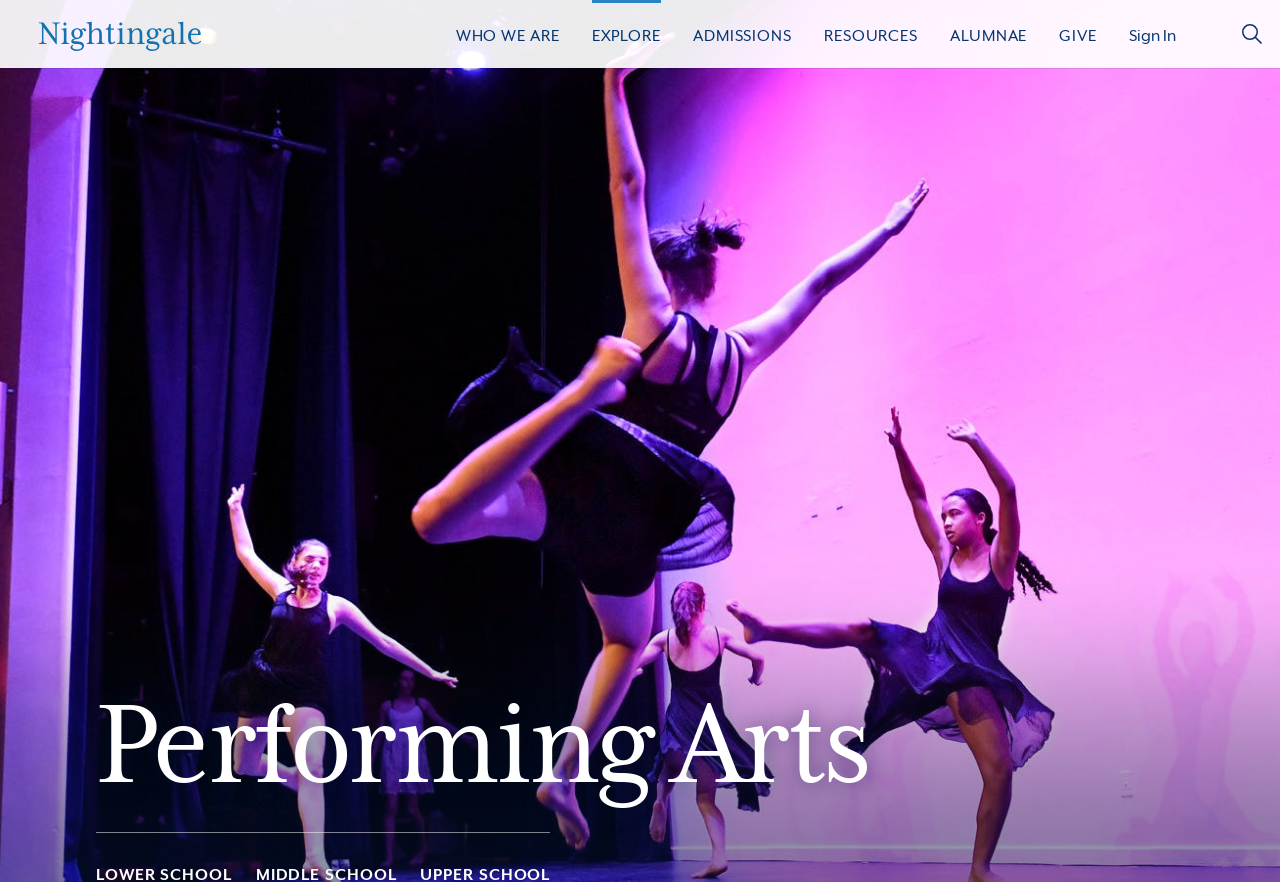Find and indicate the bounding box coordinates of the region you should select to follow the given instruction: "Sign In".

[0.882, 0.023, 0.919, 0.057]